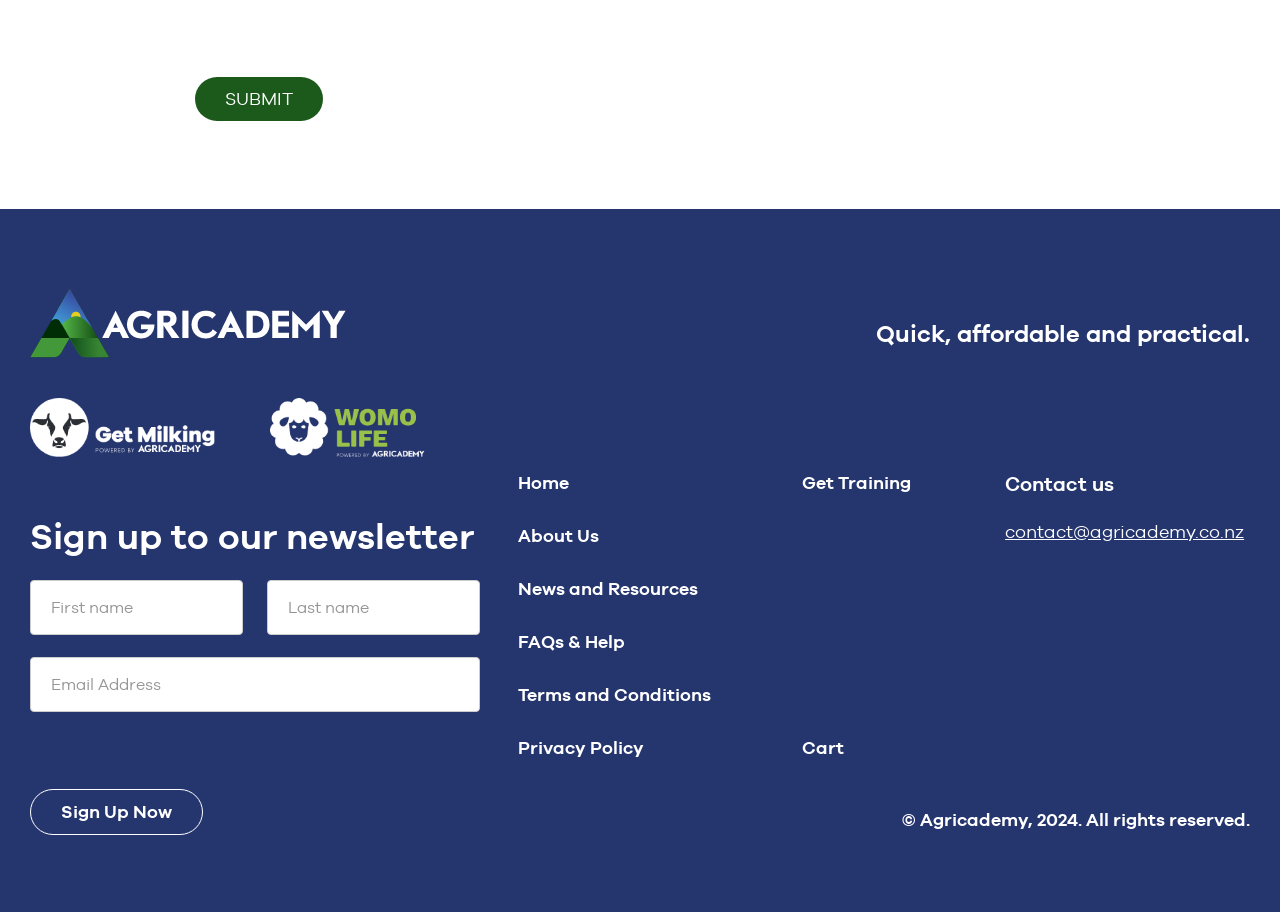Provide a short, one-word or phrase answer to the question below:
What is the purpose of the 'Sign up to our newsletter' section?

To sign up for a newsletter